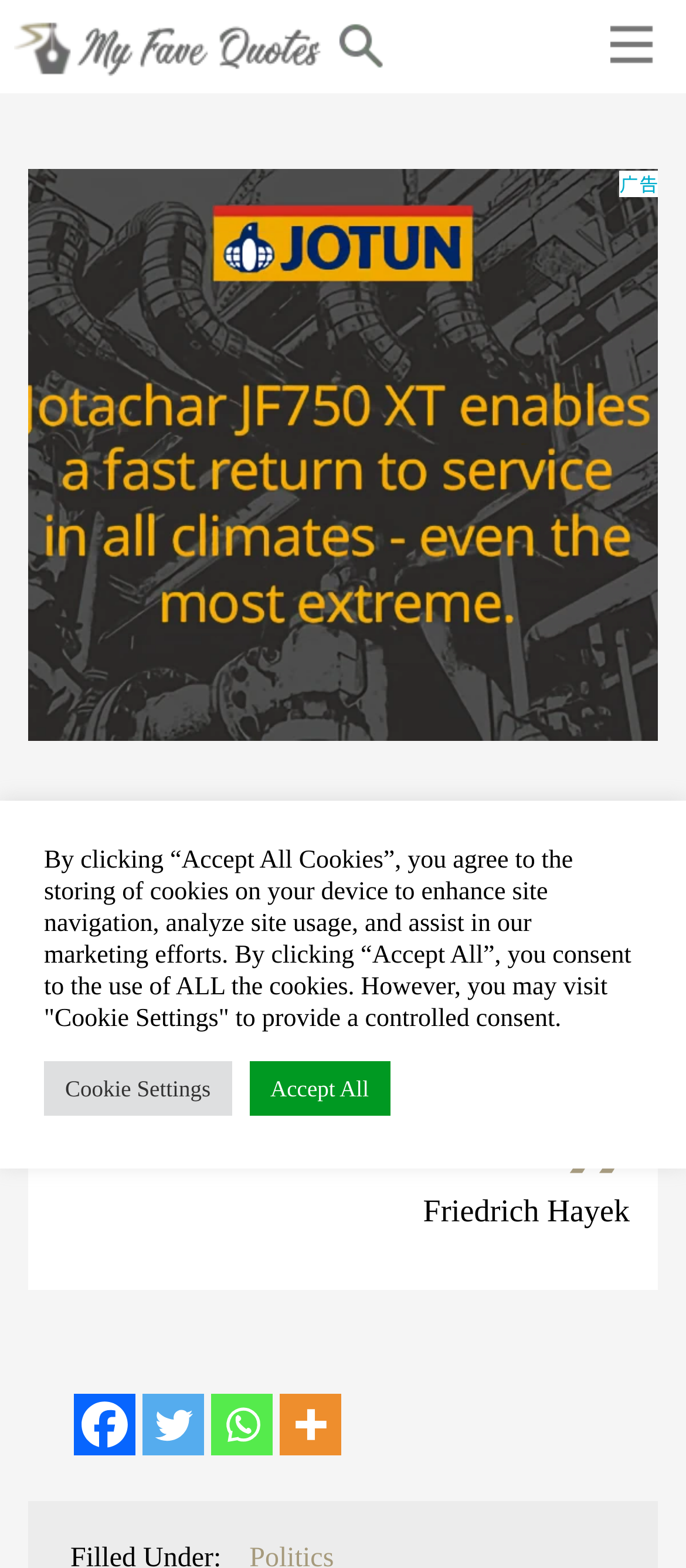Determine the bounding box coordinates for the clickable element required to fulfill the instruction: "Go to next page". Provide the coordinates as four float numbers between 0 and 1, i.e., [left, top, right, bottom].

[0.49, 0.013, 0.572, 0.049]